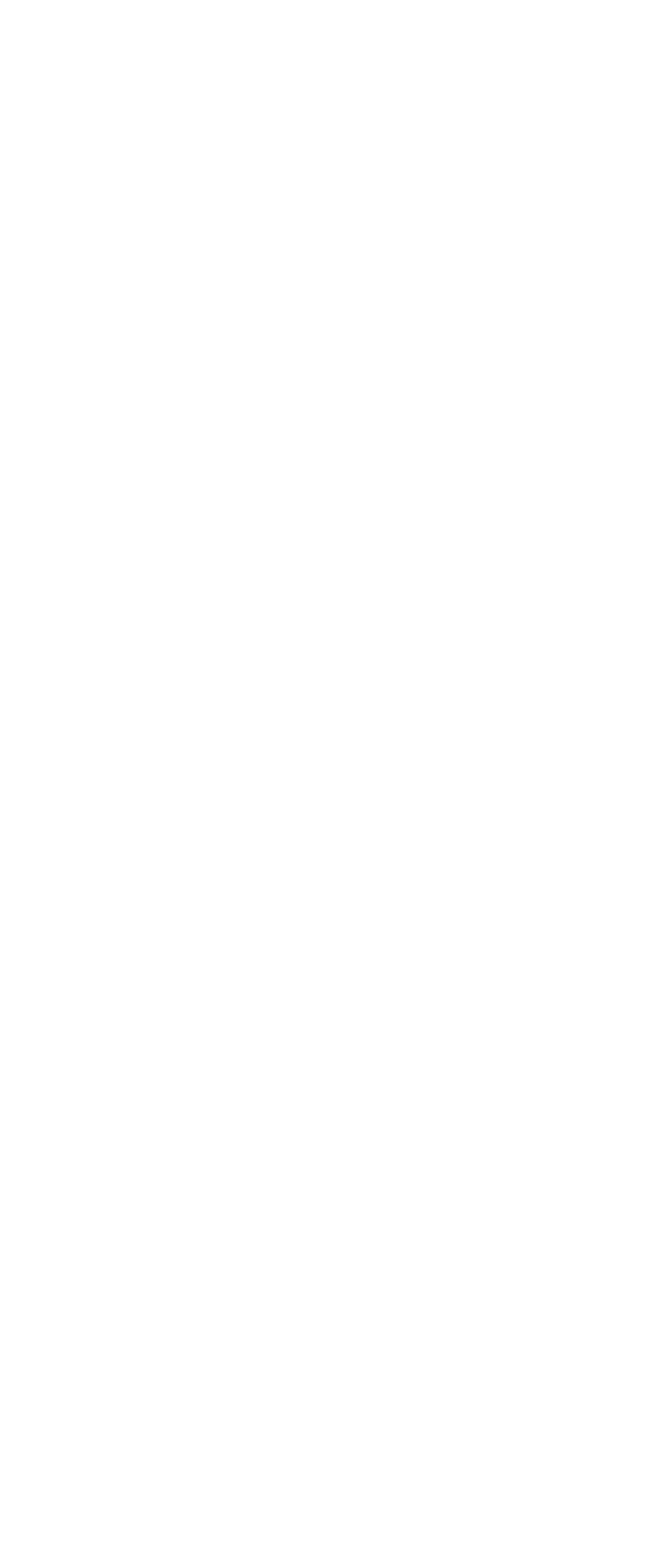Please provide a brief answer to the following inquiry using a single word or phrase:
What is the name of the person associated with the website?

Brandy Gillmore